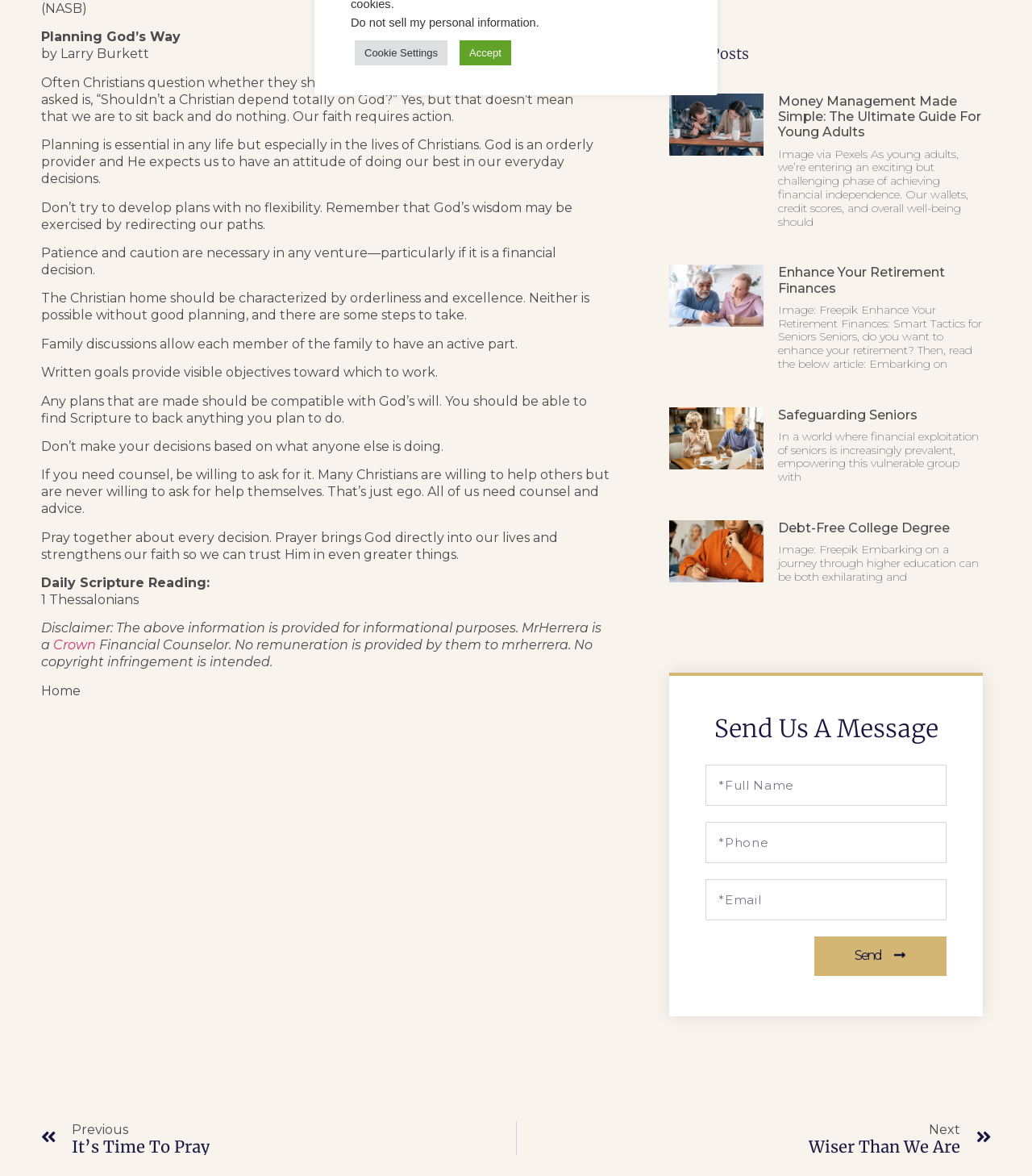For the following element description, predict the bounding box coordinates in the format (top-left x, top-left y, bottom-right x, bottom-right y). All values should be floating point numbers between 0 and 1. Description: parent_node: Enhance Your Retirement Finances

[0.649, 0.225, 0.74, 0.322]